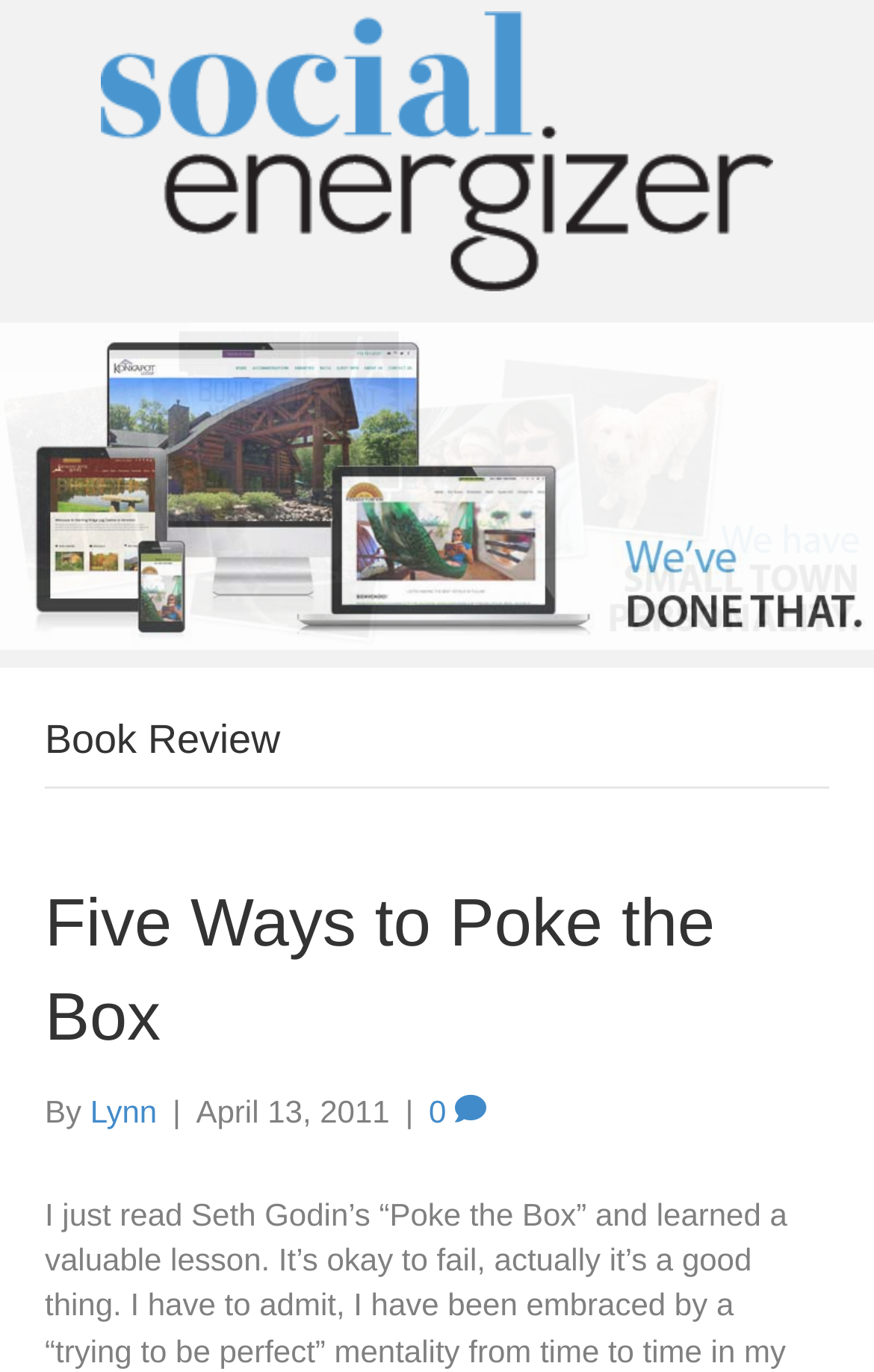Please answer the following question using a single word or phrase: 
Who is the author of the book?

Lynn